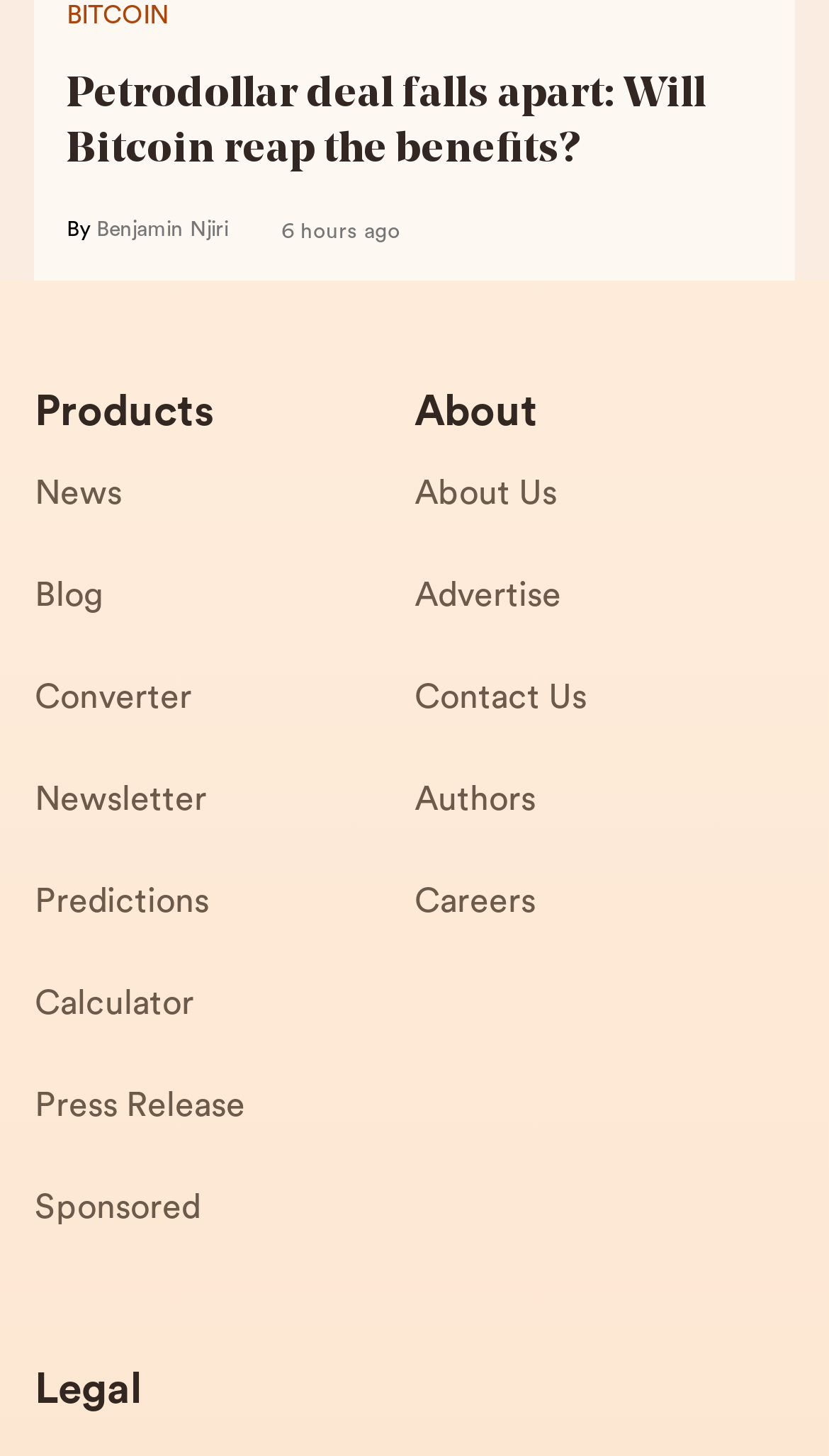Who is the author of the article?
Kindly answer the question with as much detail as you can.

The author of the article can be determined by looking at the link 'Benjamin Njiri' which is located near the text 'By', indicating that Benjamin Njiri is the author of the article.